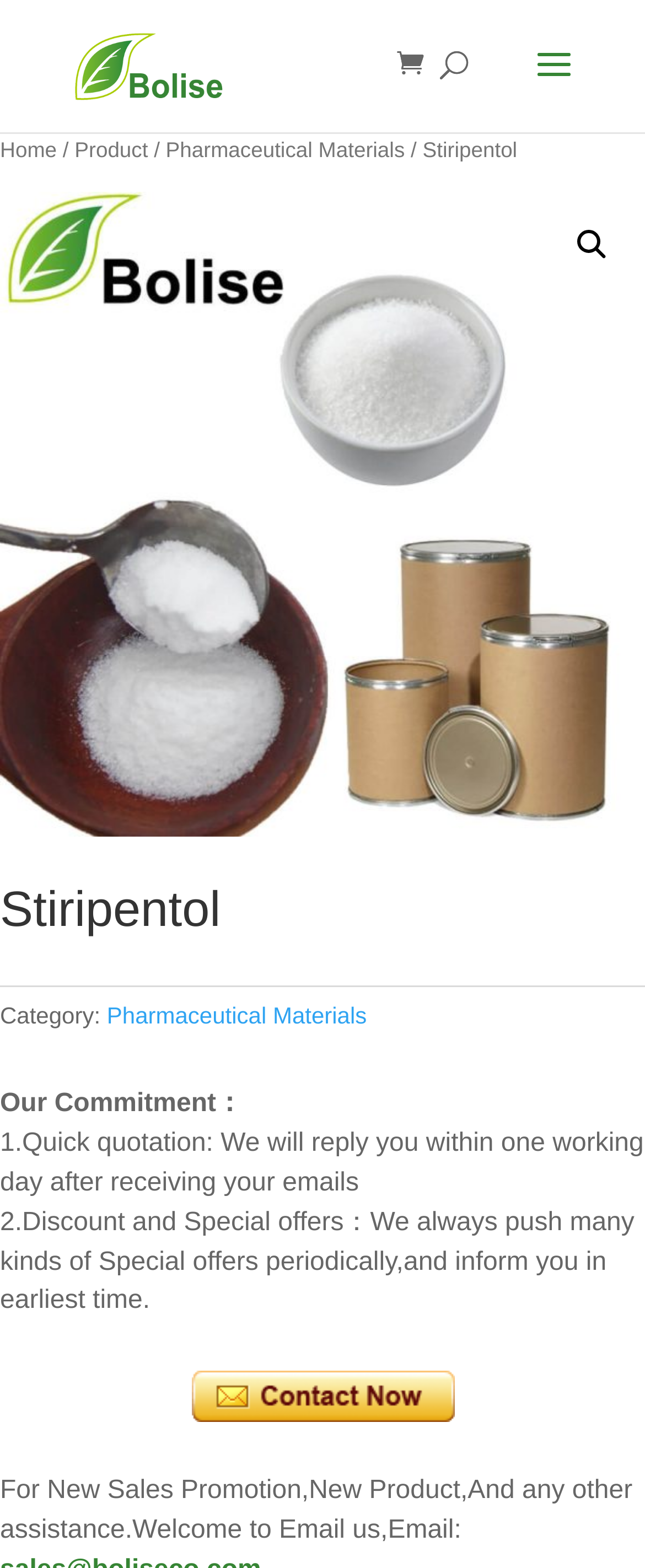What is the commitment of the supplier?
Using the image, provide a concise answer in one word or a short phrase.

Quick quotation and discount offers